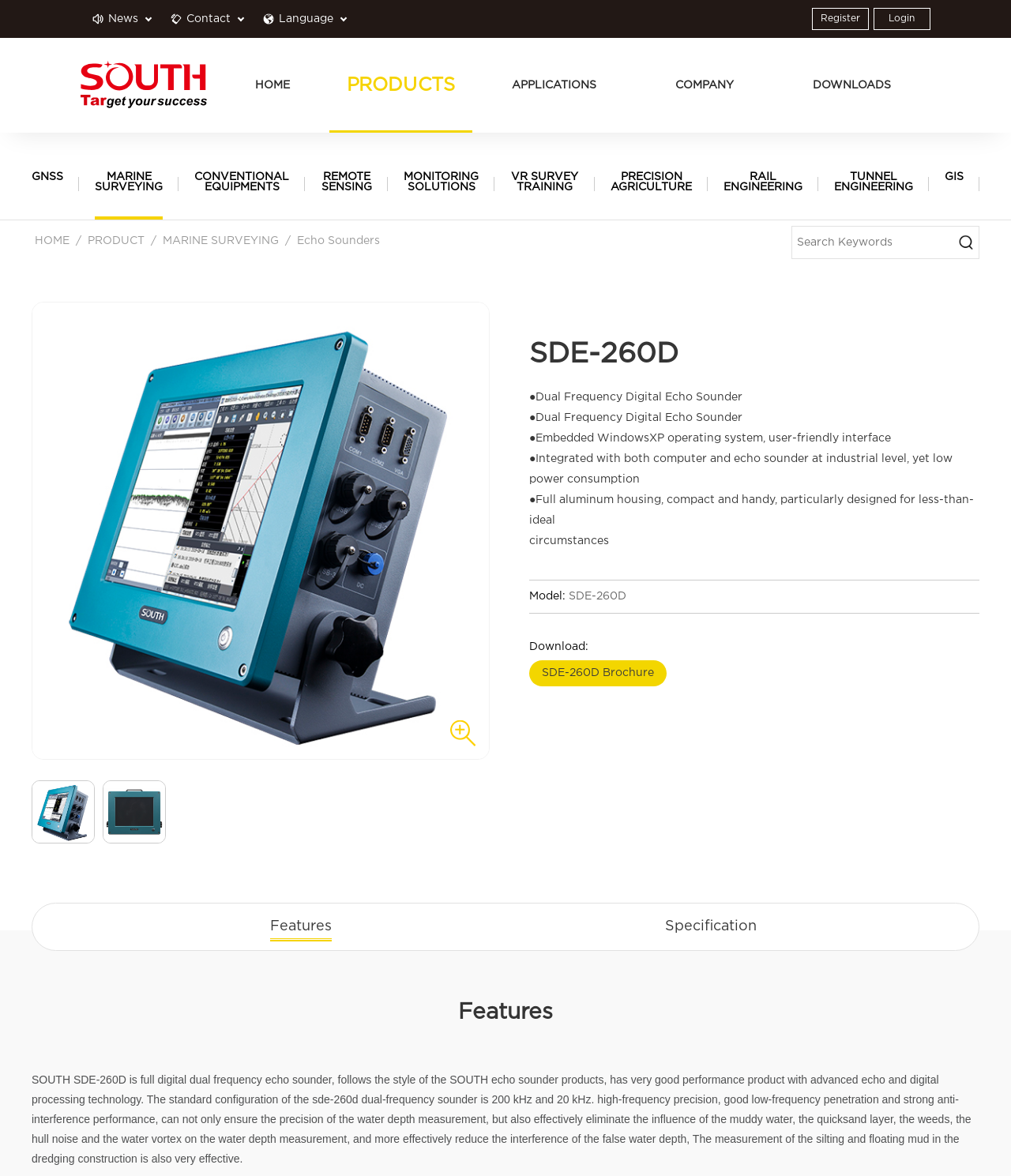What is the product name on the page?
Using the image as a reference, answer the question in detail.

The product name is obtained from the heading element with the text 'SDE-260D' located at [0.523, 0.29, 0.969, 0.313]. This element is a heading, indicating that it is a title or a main topic on the page.